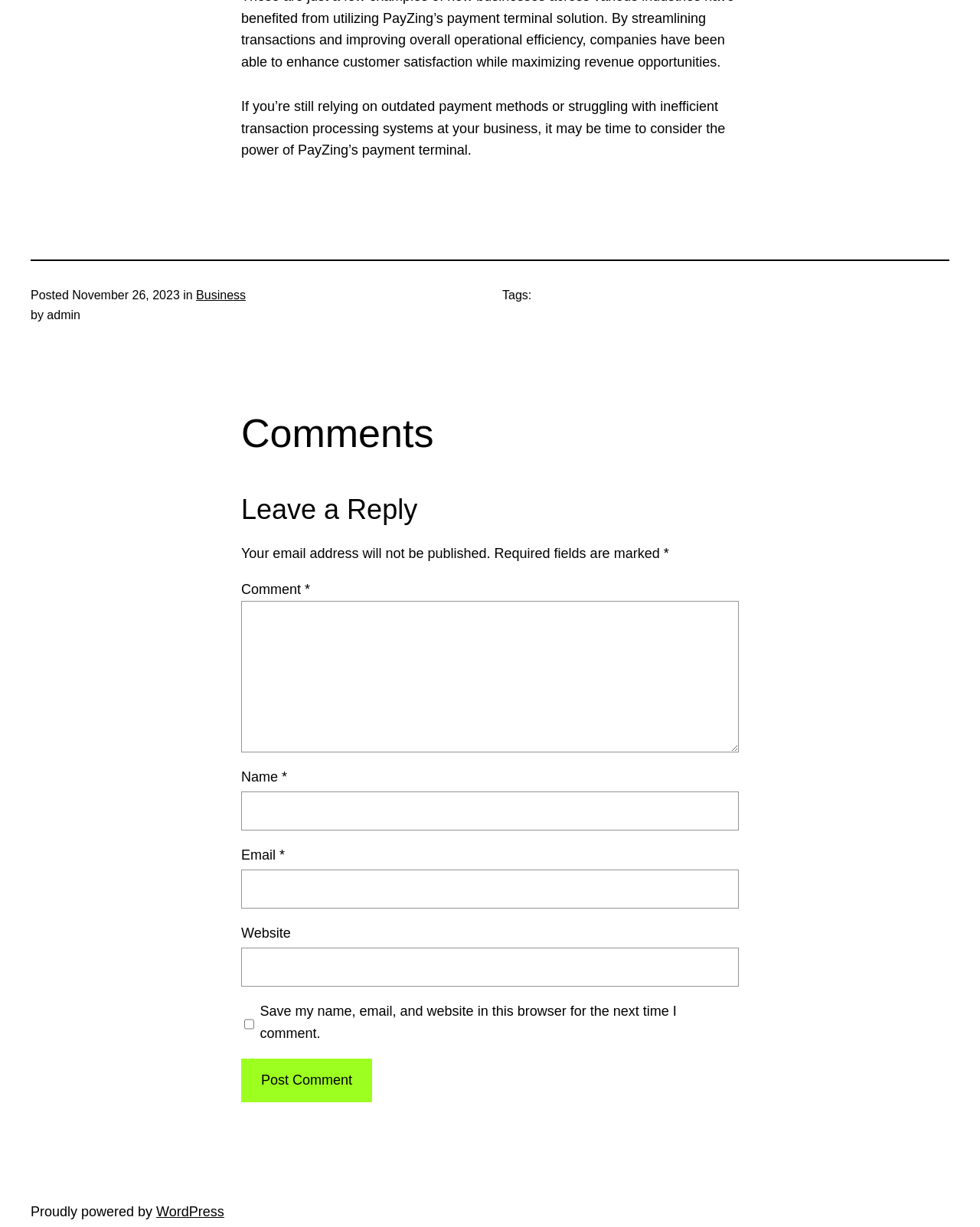Please pinpoint the bounding box coordinates for the region I should click to adhere to this instruction: "Post a comment".

[0.246, 0.863, 0.38, 0.898]